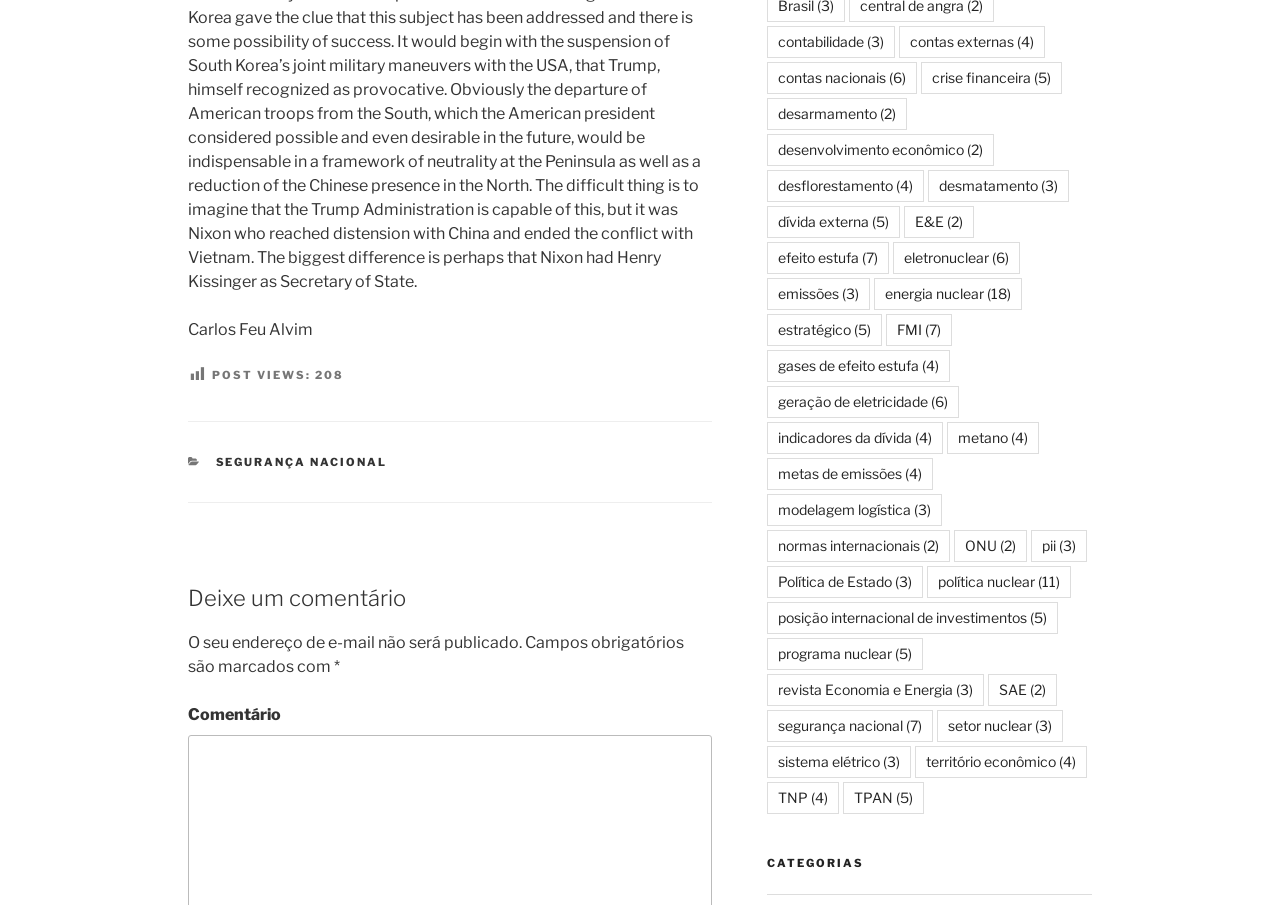Could you highlight the region that needs to be clicked to execute the instruction: "Click on the 'CATEGORIAS' heading"?

[0.599, 0.946, 0.853, 0.963]